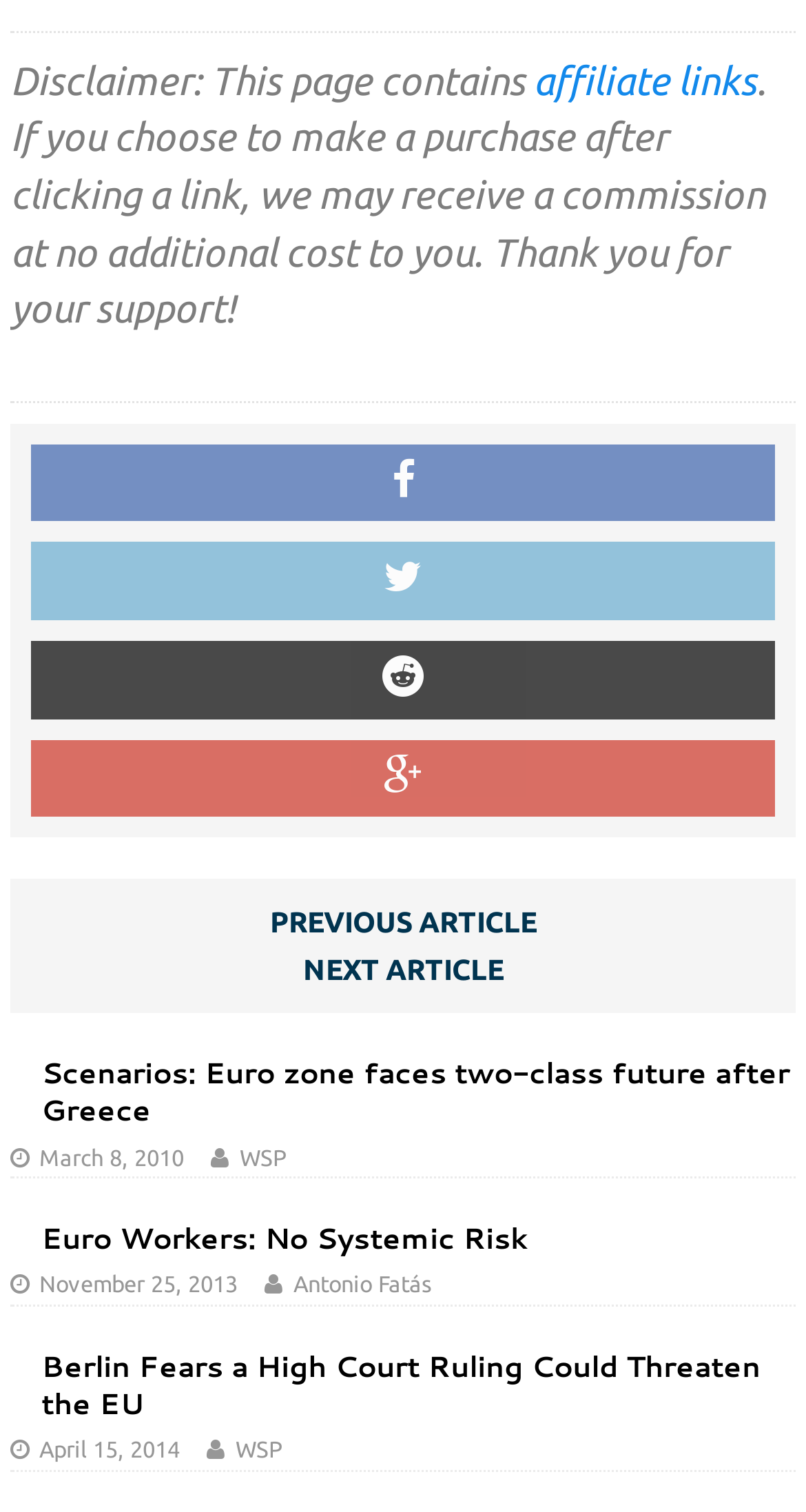Indicate the bounding box coordinates of the element that must be clicked to execute the instruction: "Click on the 'WSP' link". The coordinates should be given as four float numbers between 0 and 1, i.e., [left, top, right, bottom].

[0.297, 0.757, 0.356, 0.773]